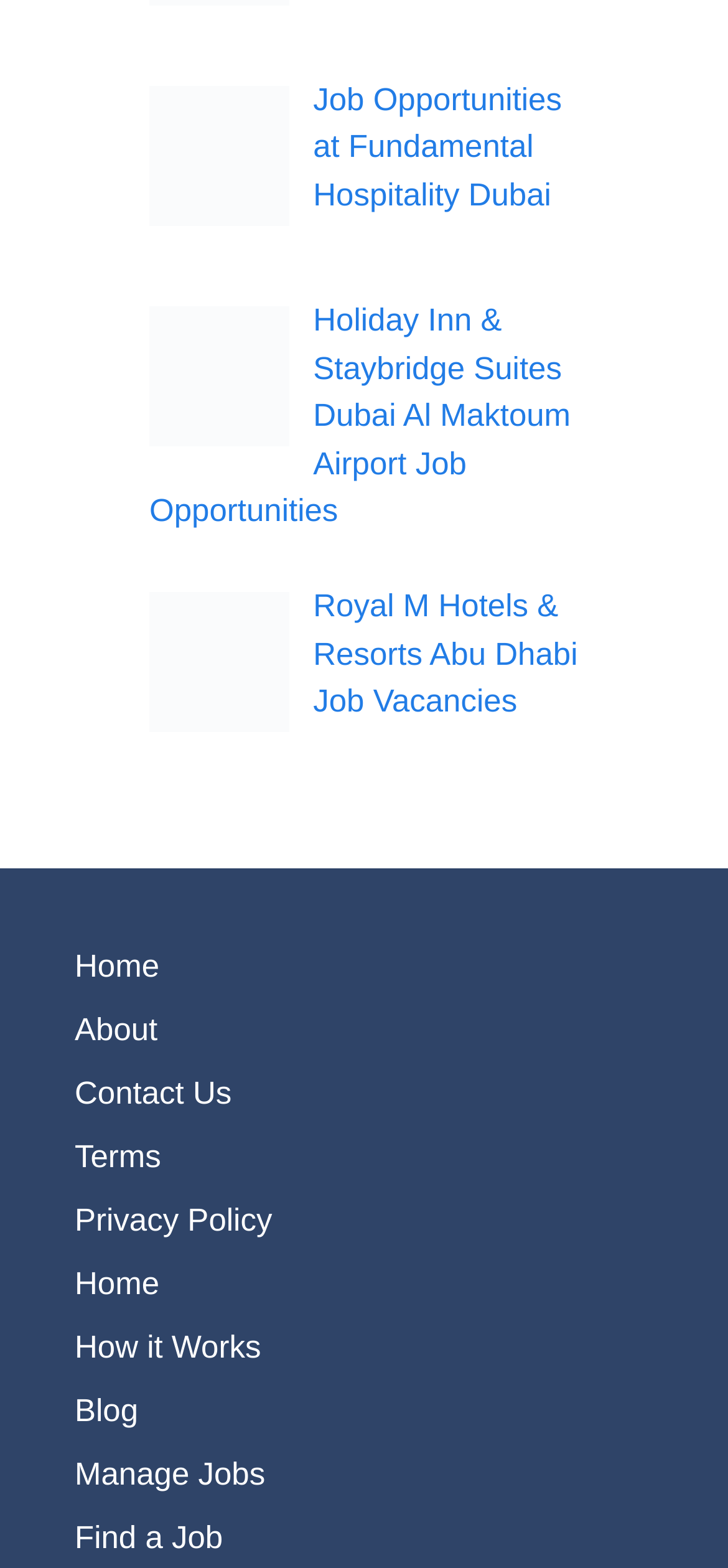What is the company name of the first job opportunity?
Using the image, provide a detailed and thorough answer to the question.

By looking at the first link on the webpage, we can see that it says 'Fundamental Hospitality Dubai Job Opportunities at Fundamental Hospitality Dubai', so the company name is Fundamental Hospitality Dubai.